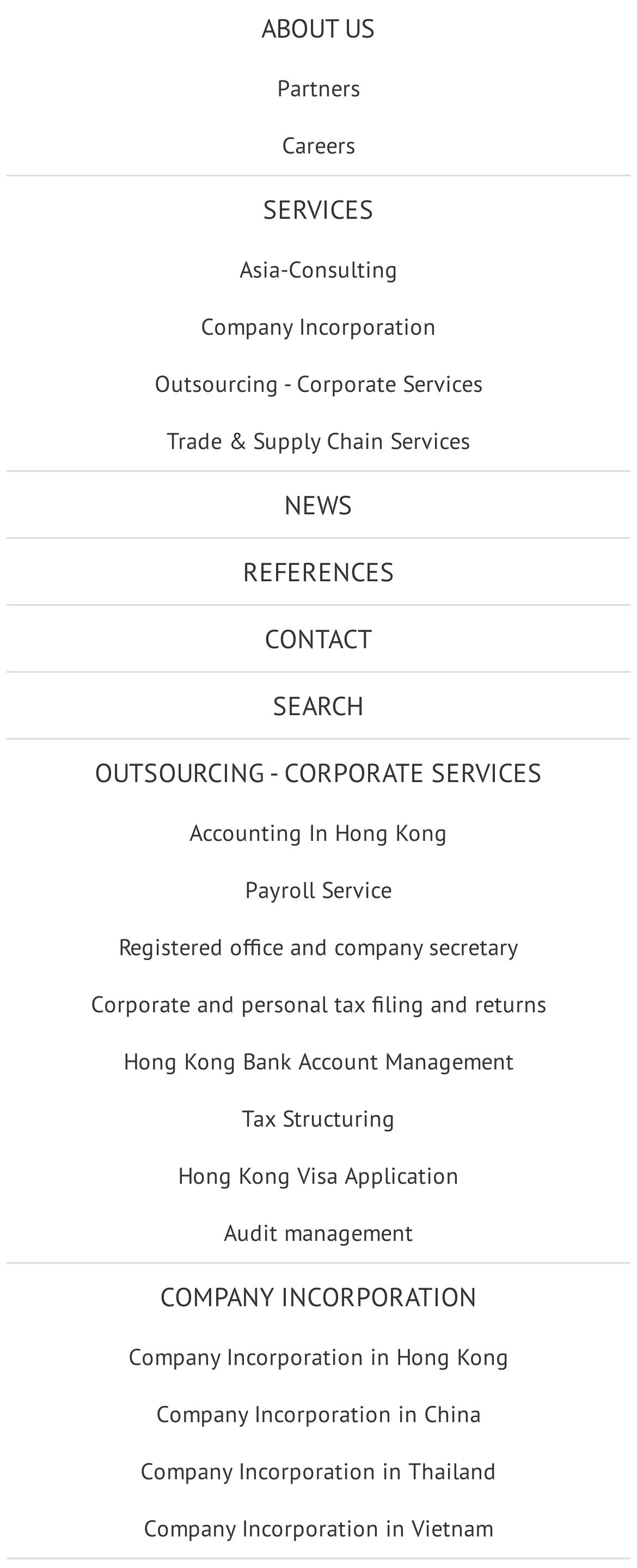Identify the bounding box coordinates of the clickable section necessary to follow the following instruction: "Search for specific services". The coordinates should be presented as four float numbers from 0 to 1, i.e., [left, top, right, bottom].

[0.011, 0.428, 0.989, 0.471]